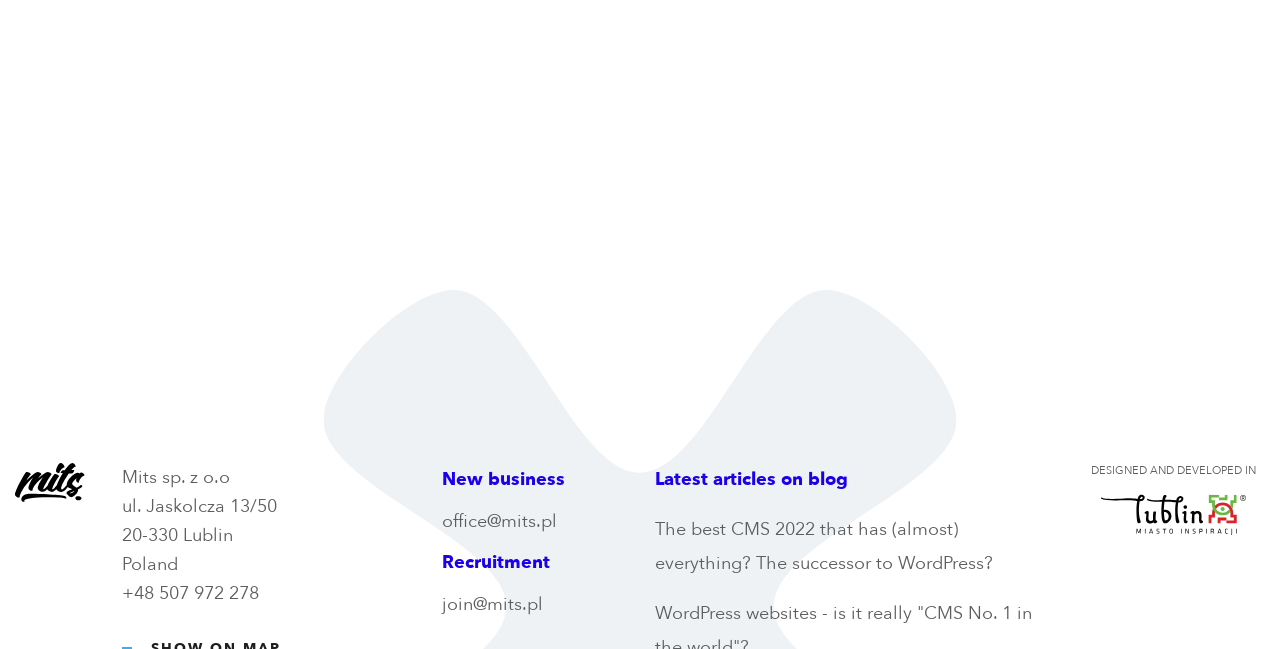Where is the company located?
Respond to the question with a single word or phrase according to the image.

Lublin, Poland